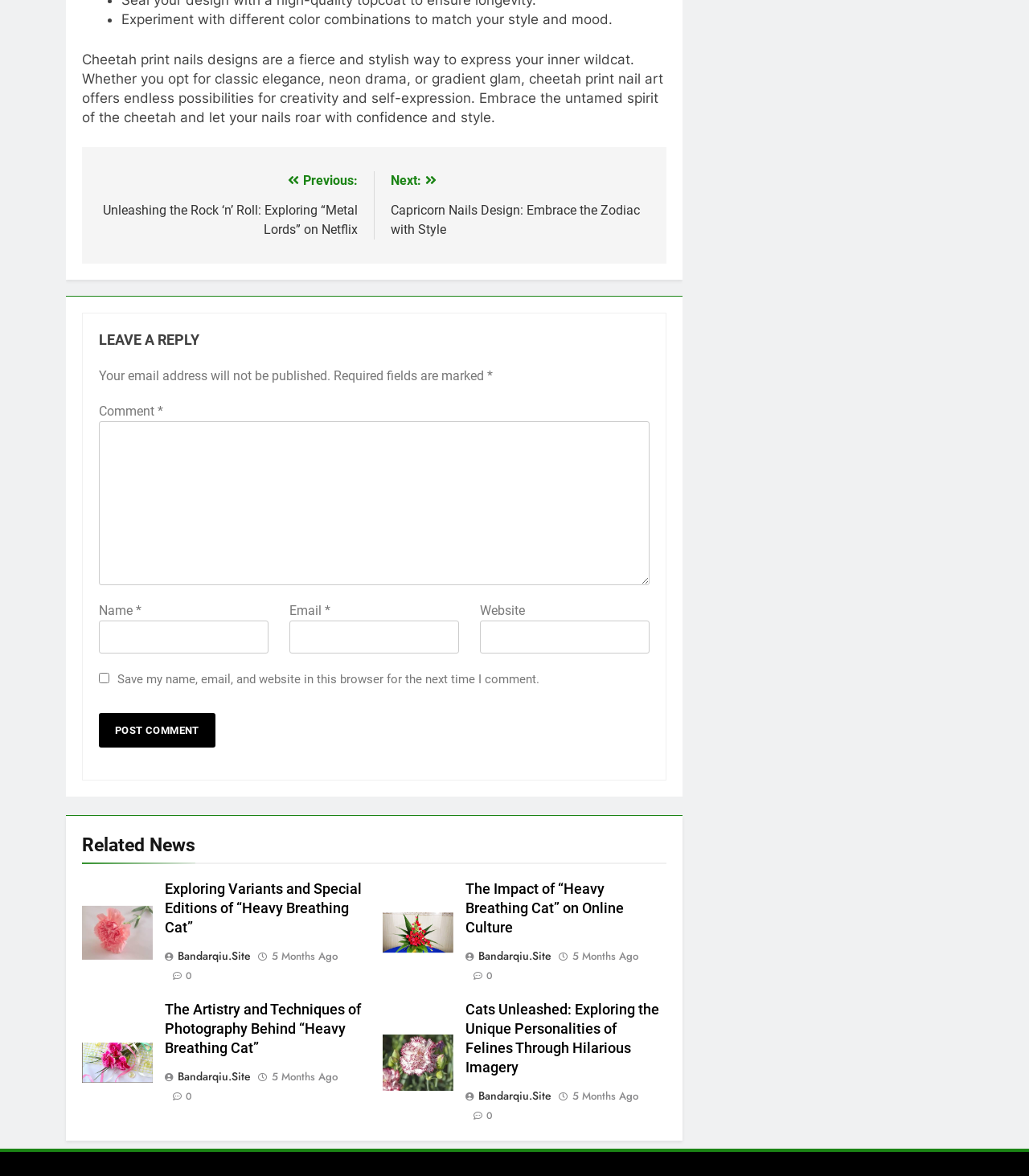Provide a one-word or short-phrase response to the question:
How many related news articles are shown?

4